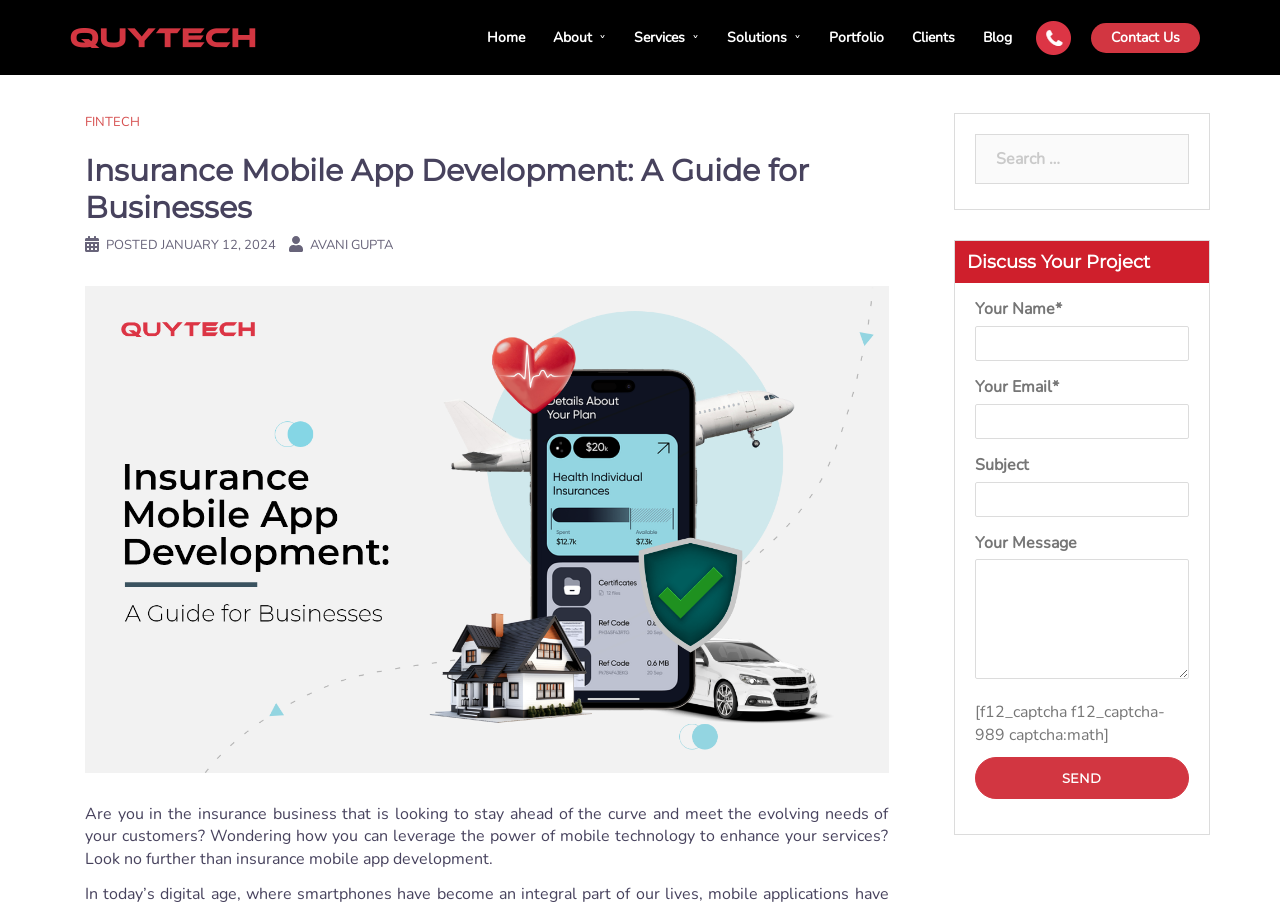Identify the bounding box coordinates of the section to be clicked to complete the task described by the following instruction: "Fill in the 'Your Name*' field". The coordinates should be four float numbers between 0 and 1, formatted as [left, top, right, bottom].

[0.761, 0.36, 0.929, 0.399]